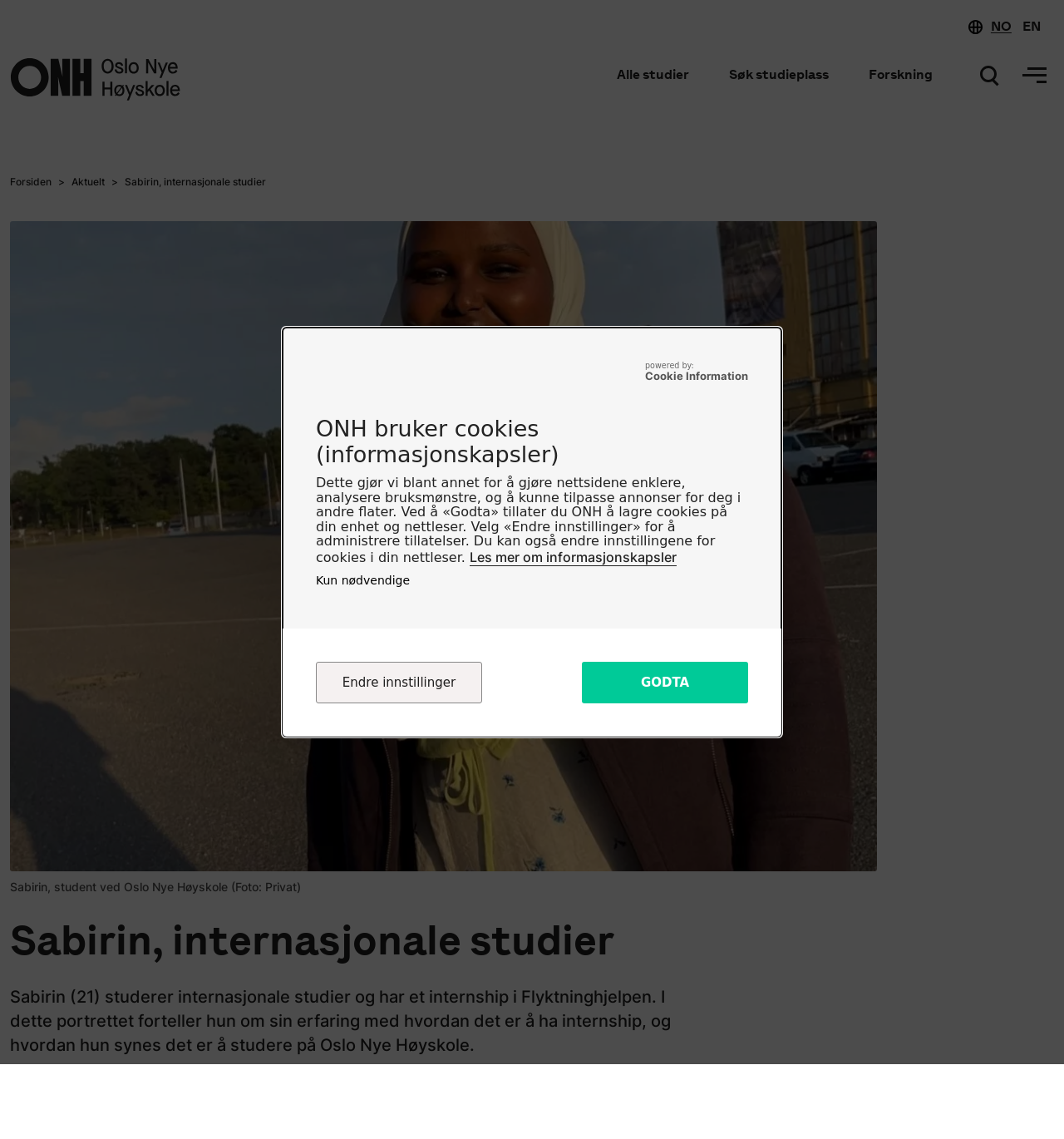What is the name of the organization where Sabirin is studying?
Based on the image, provide your answer in one word or phrase.

Oslo Nye Høyskole